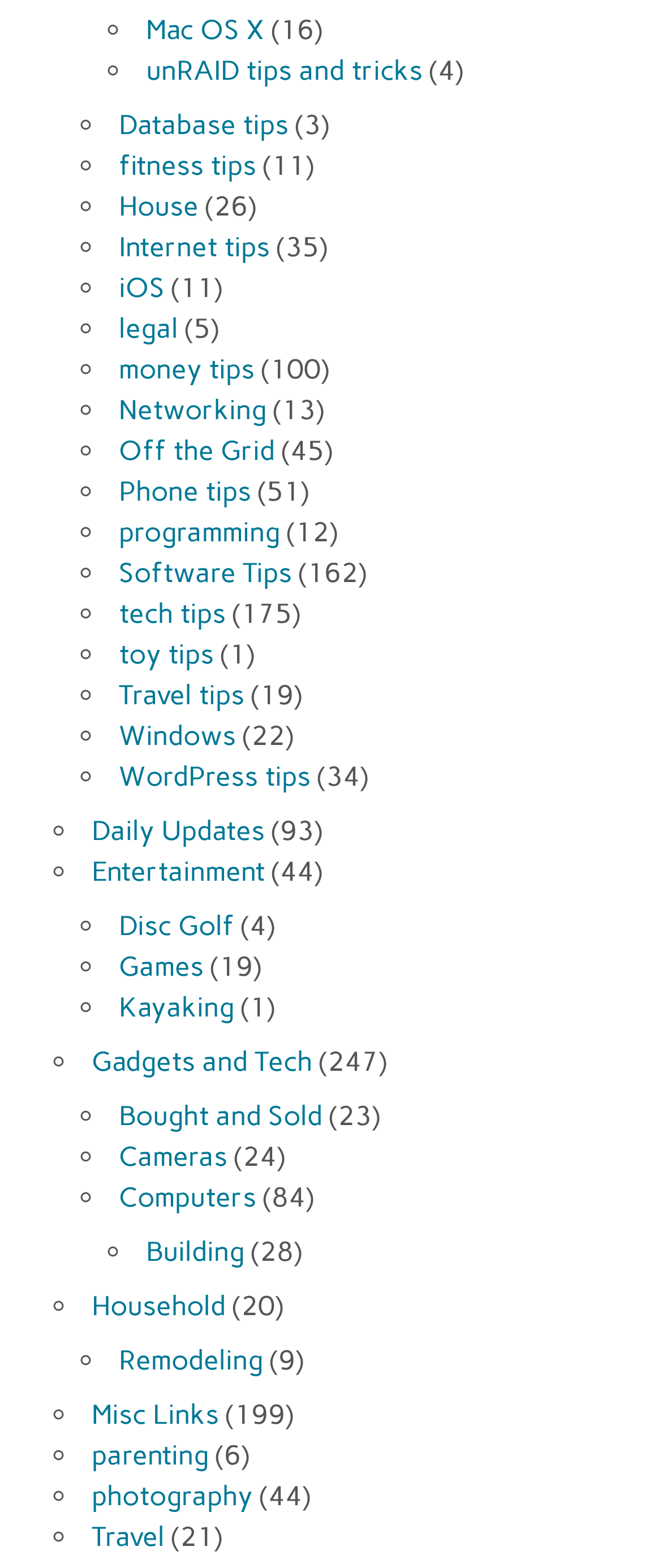Given the element description: "Daily Updates", predict the bounding box coordinates of this UI element. The coordinates must be four float numbers between 0 and 1, given as [left, top, right, bottom].

[0.138, 0.519, 0.4, 0.54]